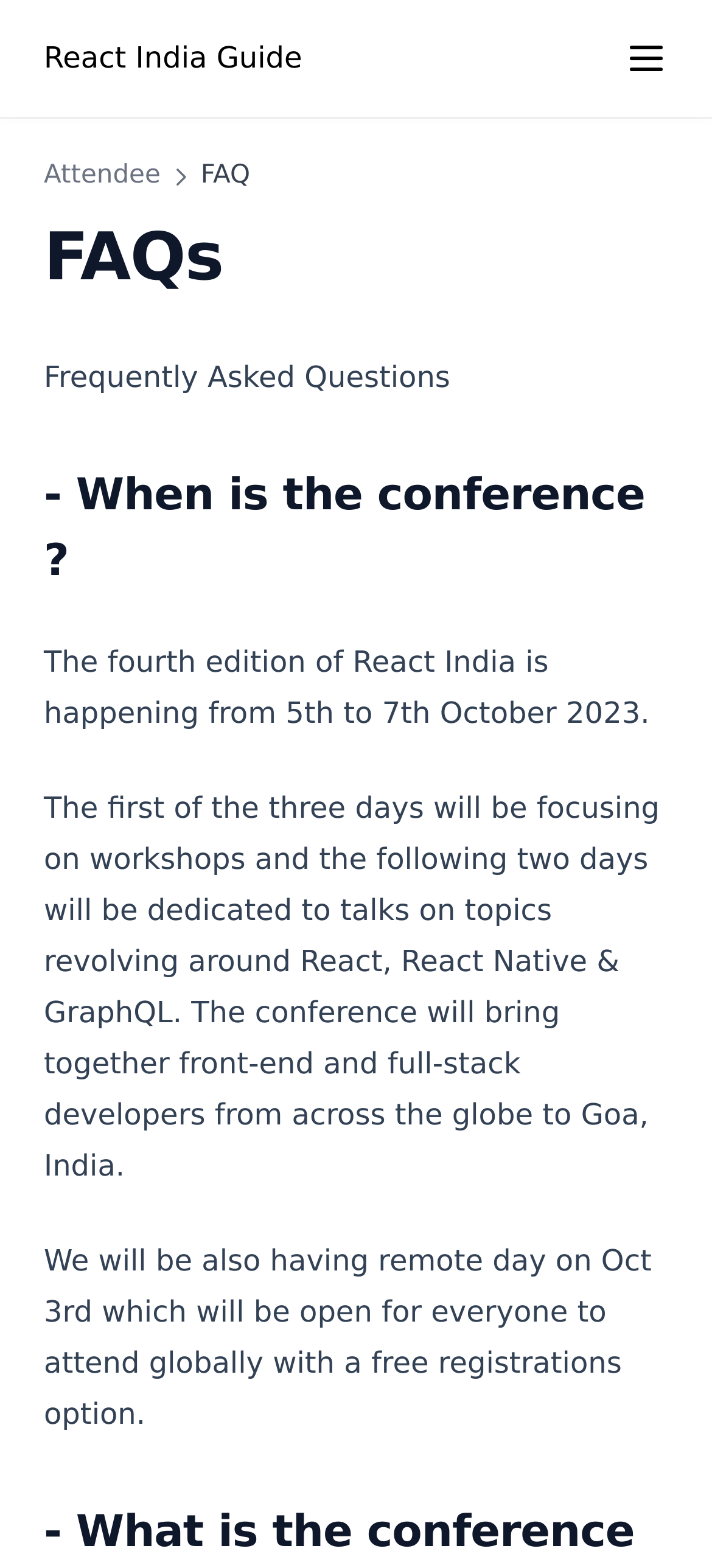Given the description "Organizers", determine the bounding box of the corresponding UI element.

[0.103, 0.371, 0.928, 0.41]